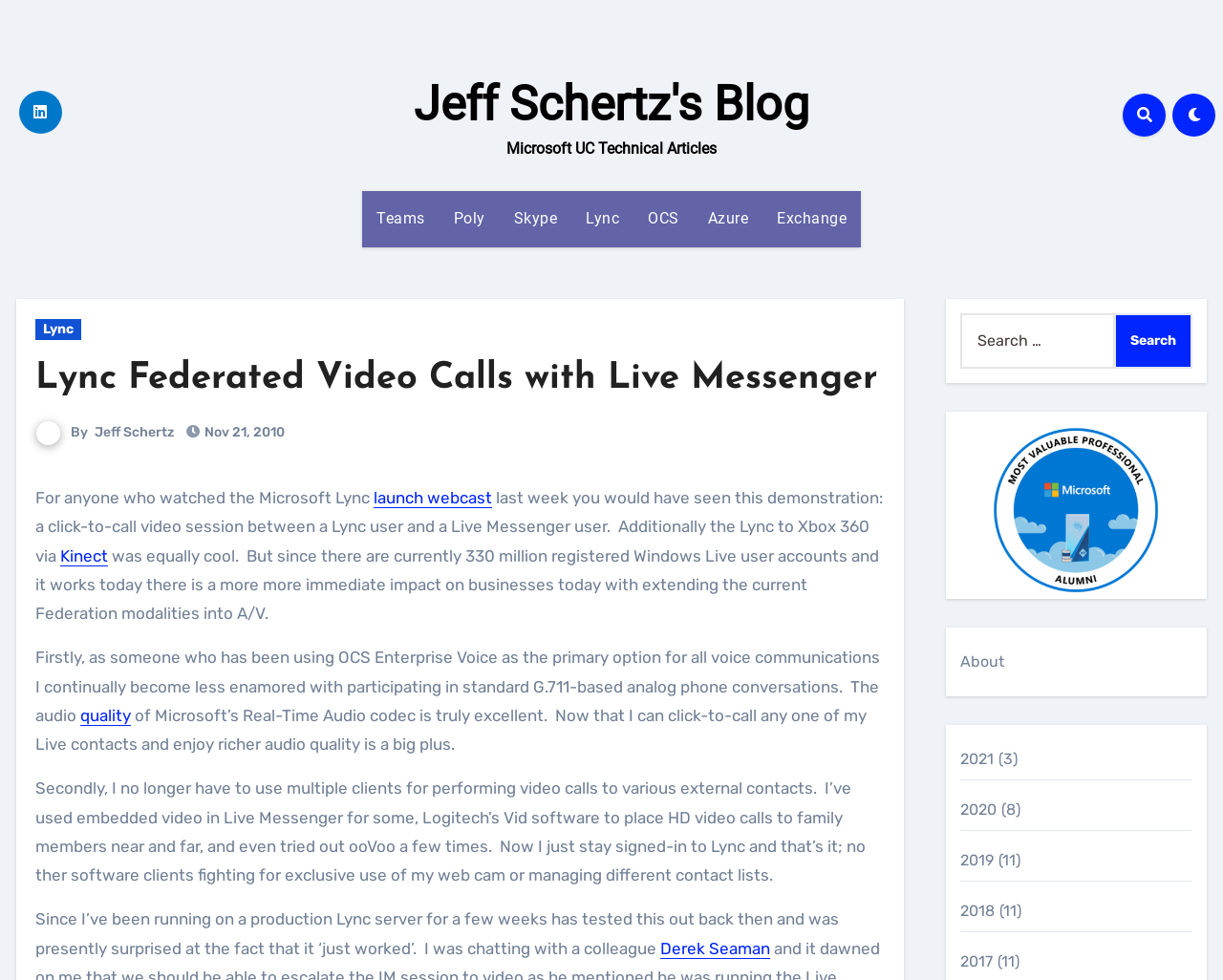Predict the bounding box coordinates of the area that should be clicked to accomplish the following instruction: "Click on the 'Lync Federated Video Calls with Live Messenger' link". The bounding box coordinates should consist of four float numbers between 0 and 1, i.e., [left, top, right, bottom].

[0.029, 0.367, 0.718, 0.405]